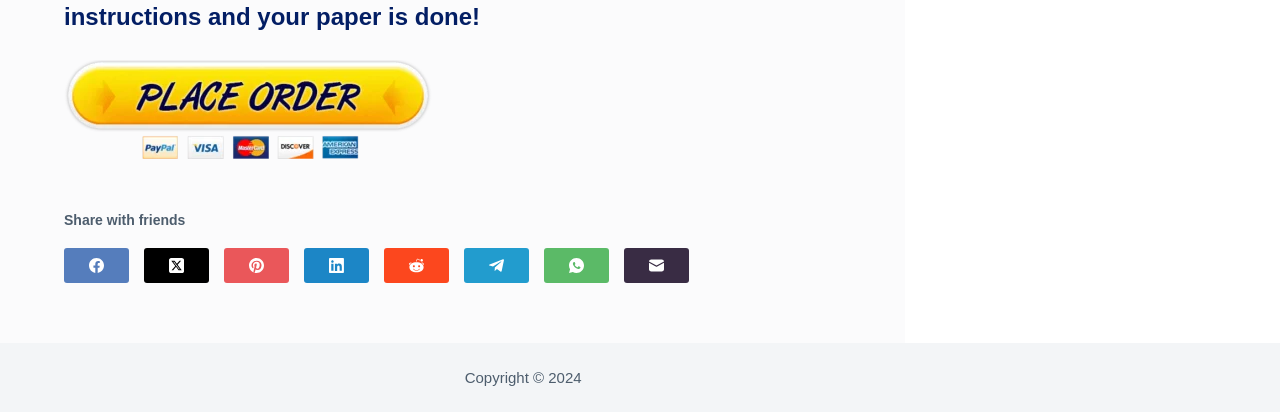Identify the bounding box coordinates of the element that should be clicked to fulfill this task: "Check the copyright information". The coordinates should be provided as four float numbers between 0 and 1, i.e., [left, top, right, bottom].

[0.363, 0.894, 0.454, 0.936]